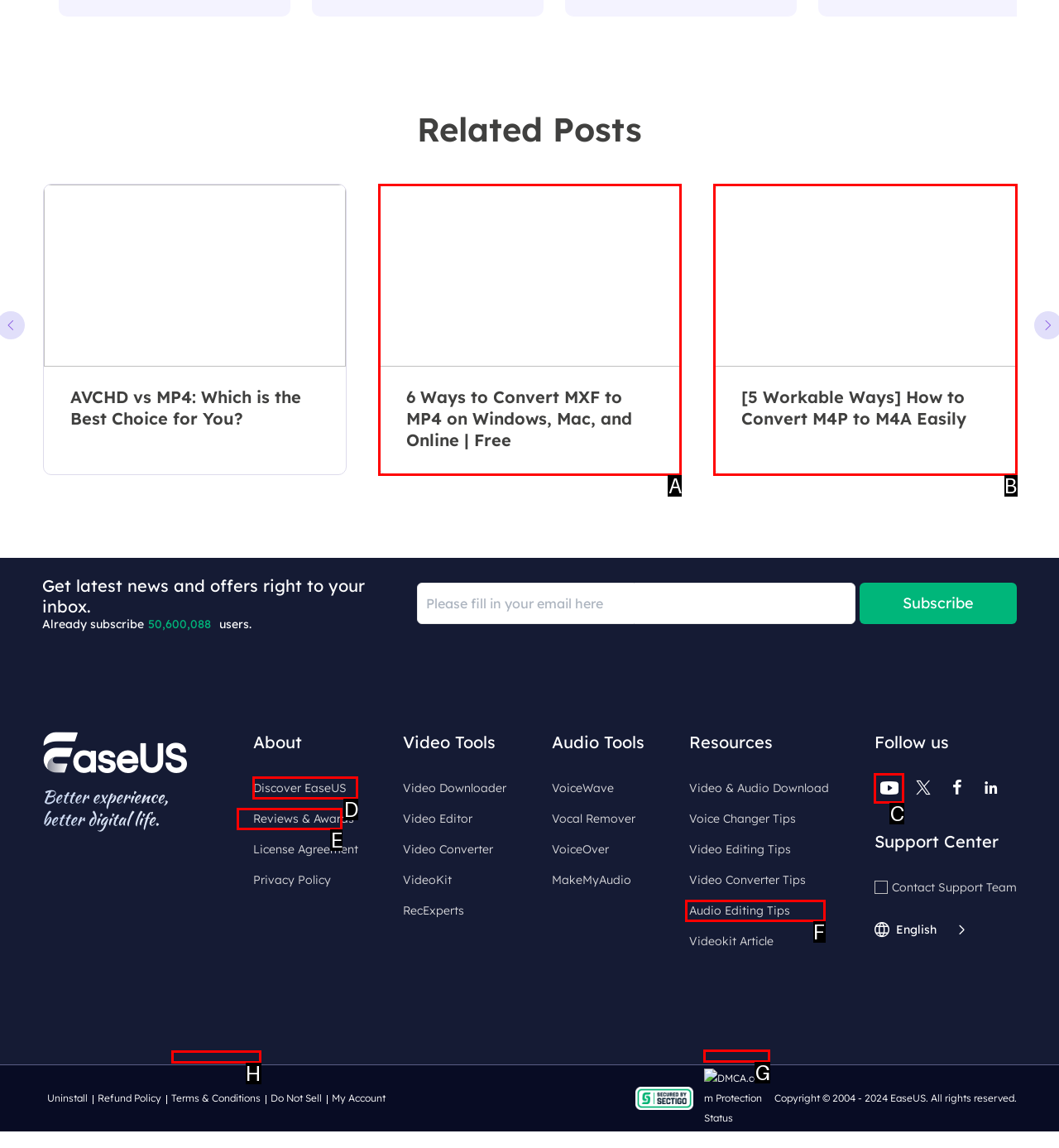Determine the correct UI element to click for this instruction: Discover EaseUS. Respond with the letter of the chosen element.

D